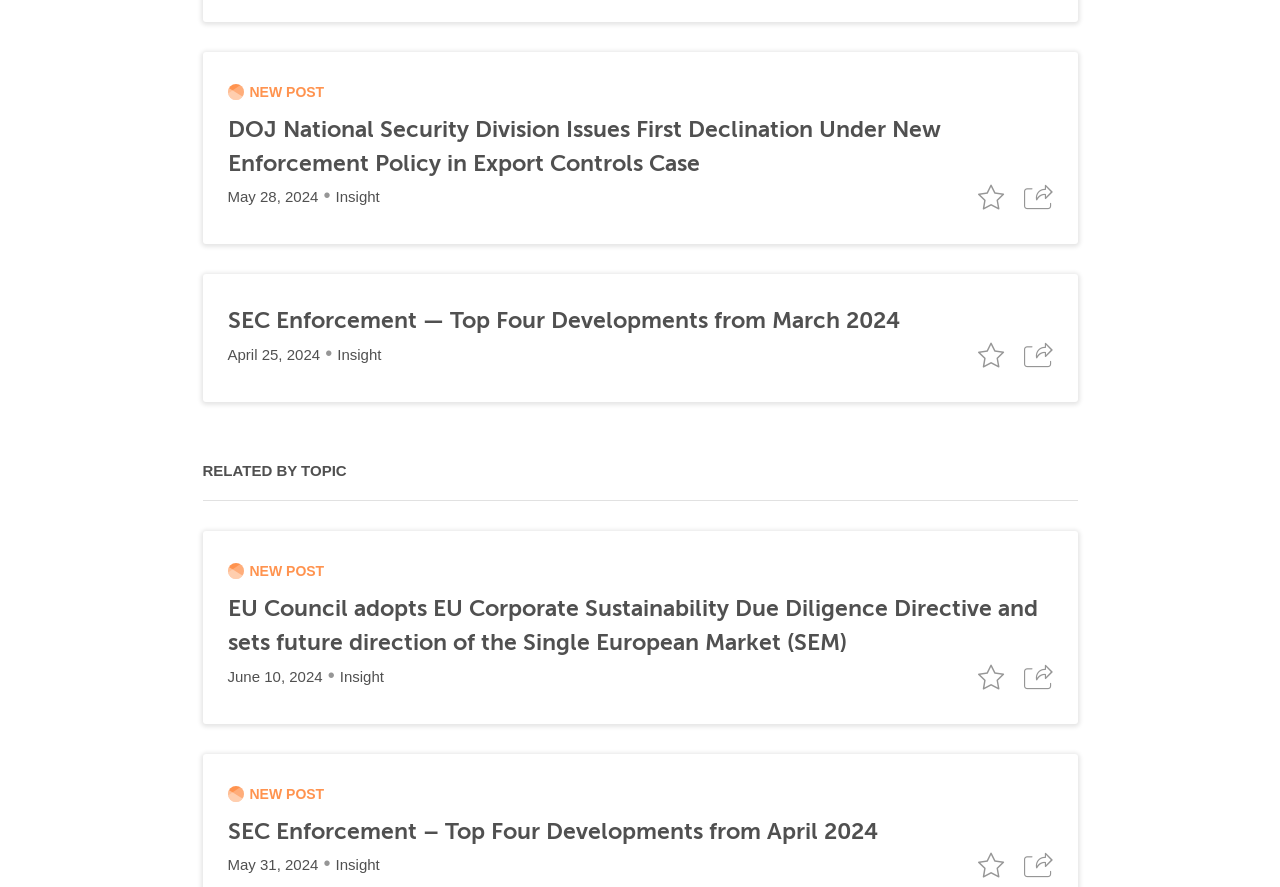What is the date of the first post?
Please look at the screenshot and answer using one word or phrase.

May 28, 2024